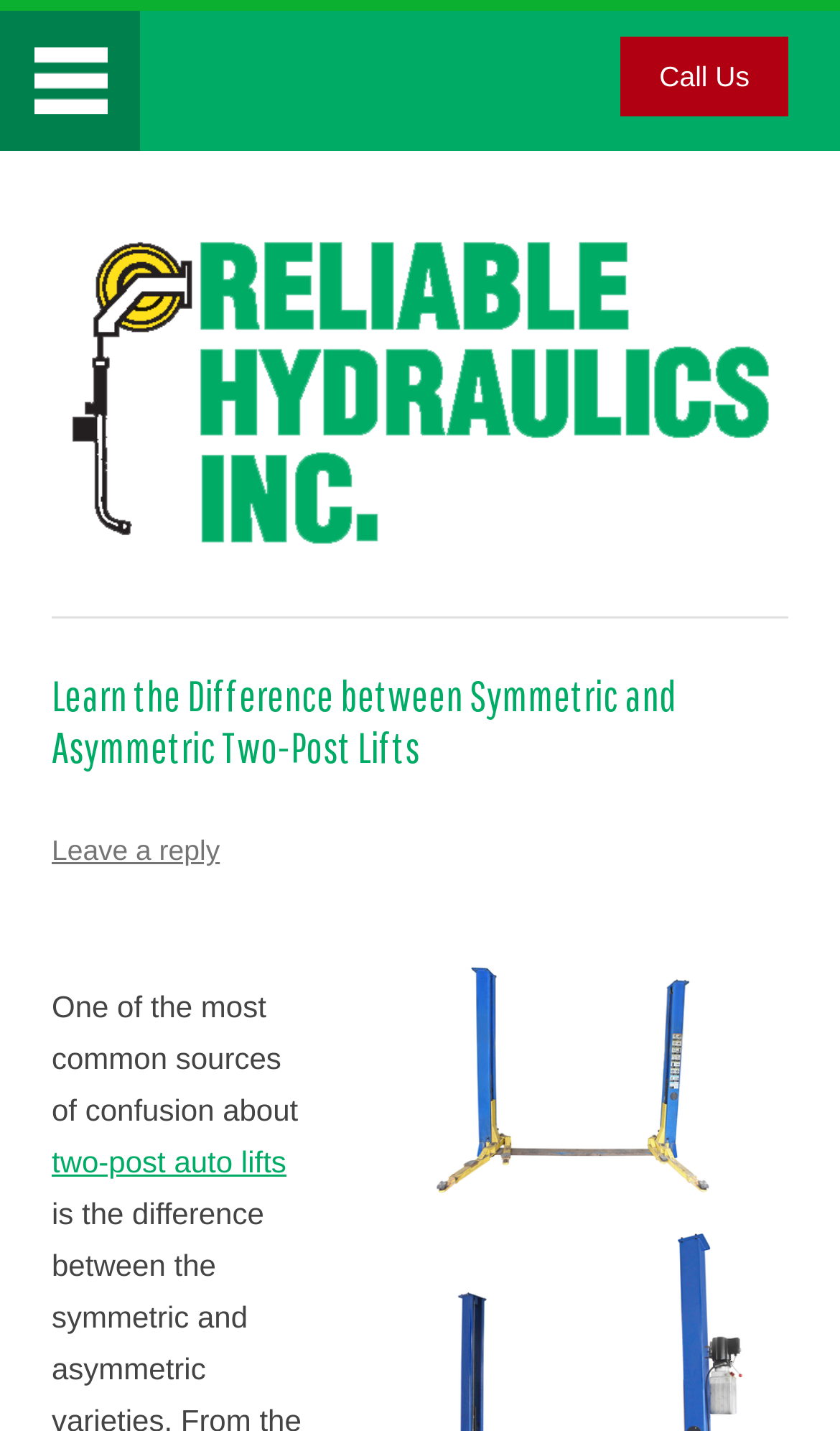Determine the bounding box coordinates of the clickable area required to perform the following instruction: "visit blog". The coordinates should be represented as four float numbers between 0 and 1: [left, top, right, bottom].

[0.01, 0.52, 0.133, 0.577]